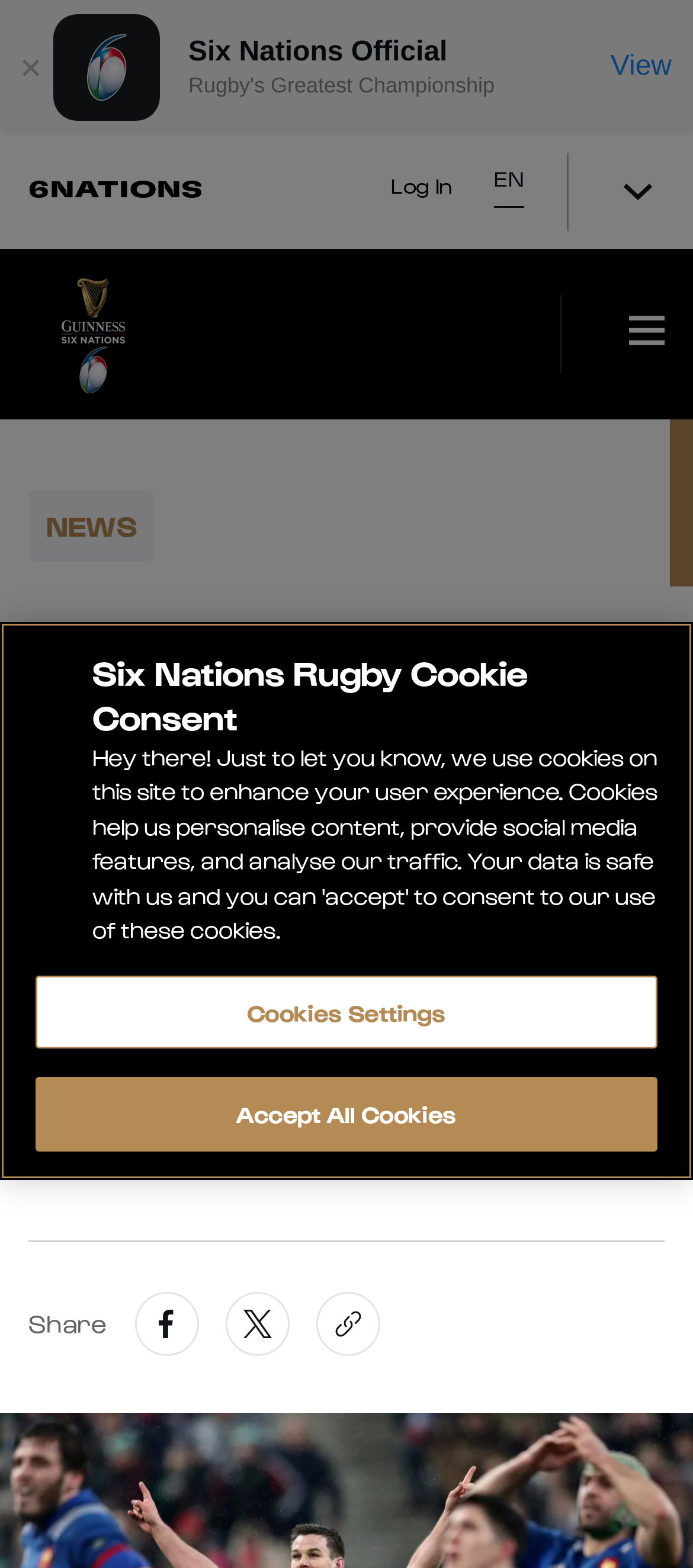Pinpoint the bounding box coordinates of the clickable element needed to complete the instruction: "Log in to the website". The coordinates should be provided as four float numbers between 0 and 1: [left, top, right, bottom].

None